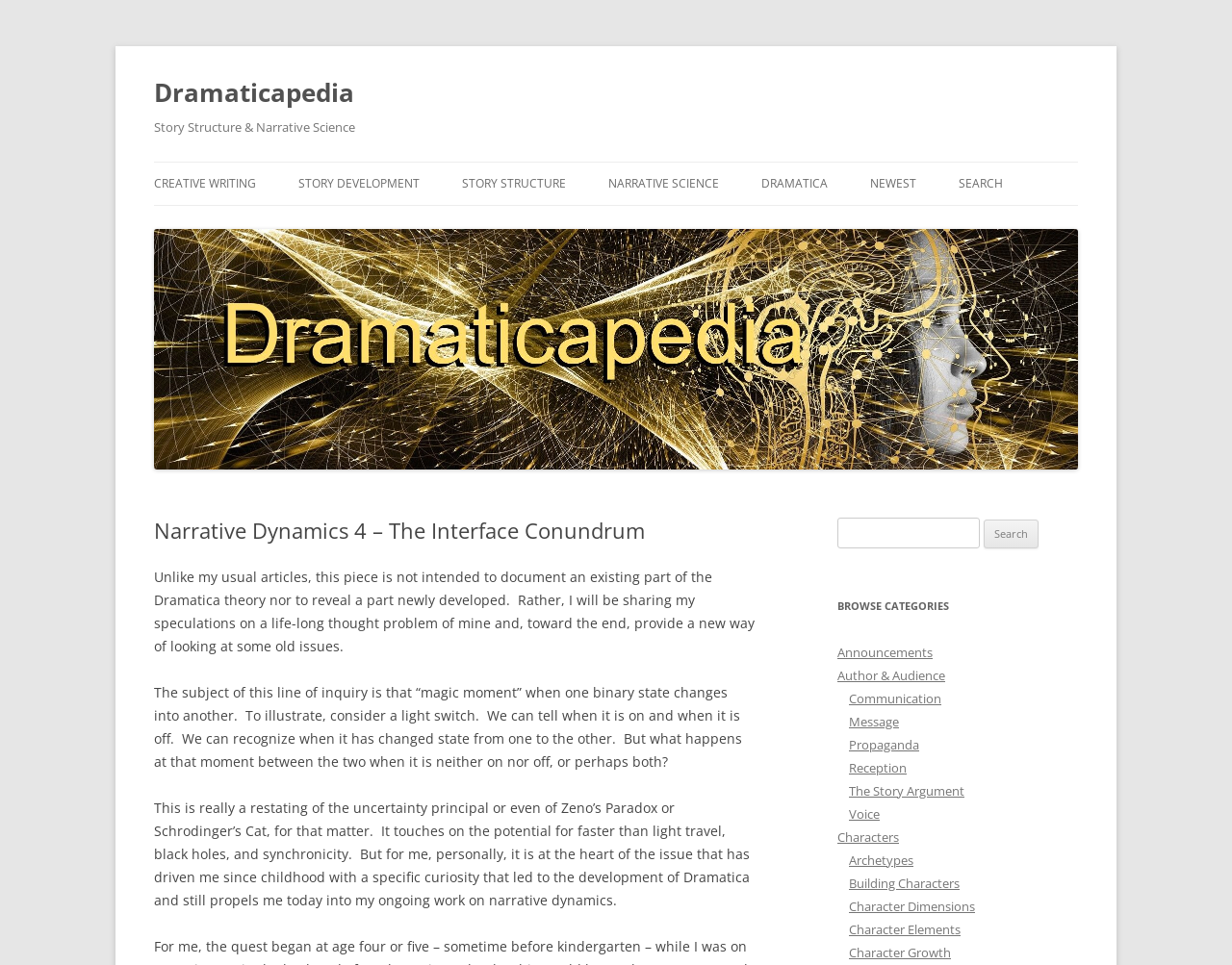What categories can be browsed on this website?
Look at the image and answer with only one word or phrase.

Announcements, Author & Audience, etc.